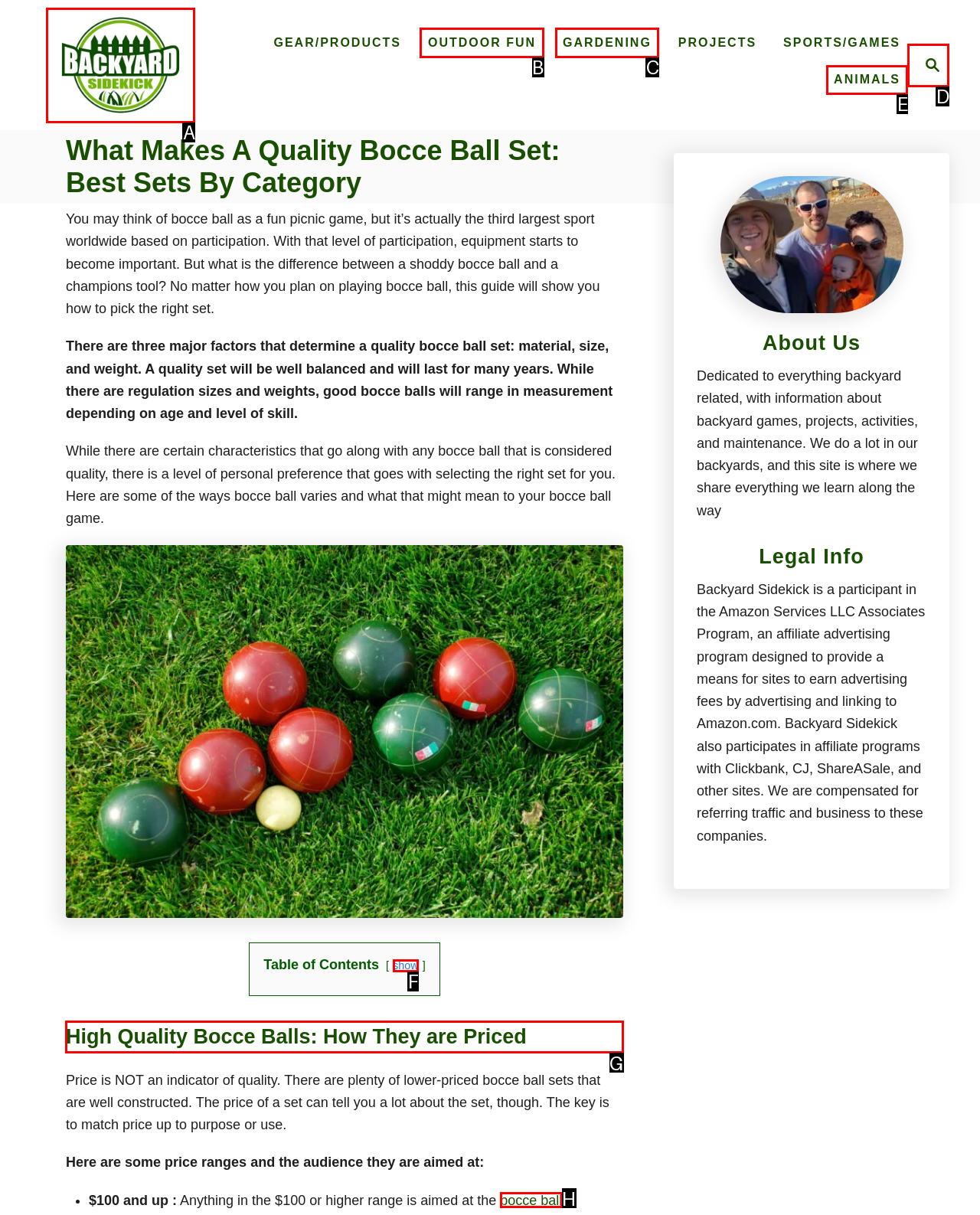Find the option you need to click to complete the following instruction: Learn about high quality bocce balls
Answer with the corresponding letter from the choices given directly.

G